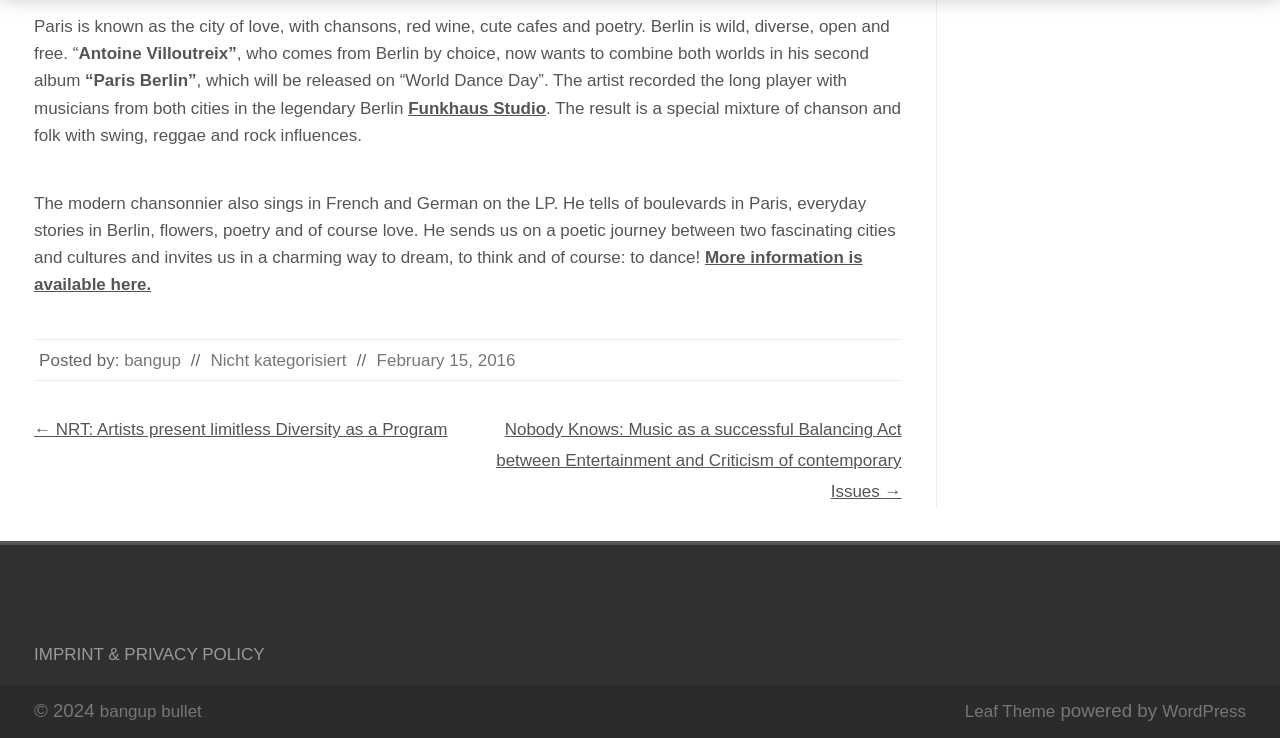From the details in the image, provide a thorough response to the question: Who is the author of the post?

The answer can be found in the link 'bangup' with bounding box coordinates [0.097, 0.476, 0.141, 0.502]. This link is part of the footer section of the webpage and is indicating the author of the post.